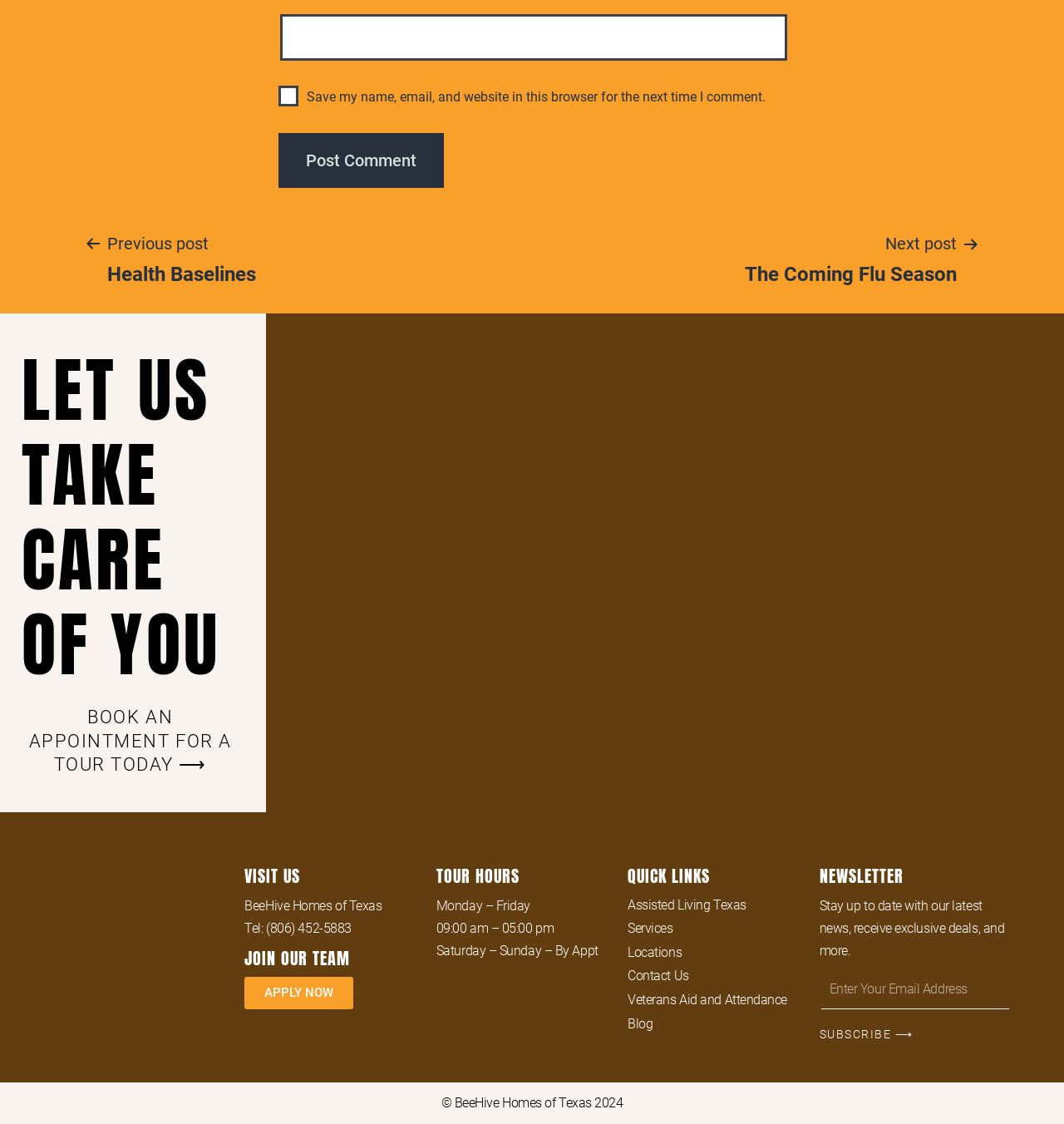Given the description parent_node: Website name="url", predict the bounding box coordinates of the UI element. Ensure the coordinates are in the format (top-left x, top-left y, bottom-right x, bottom-right y) and all values are between 0 and 1.

[0.263, 0.012, 0.74, 0.054]